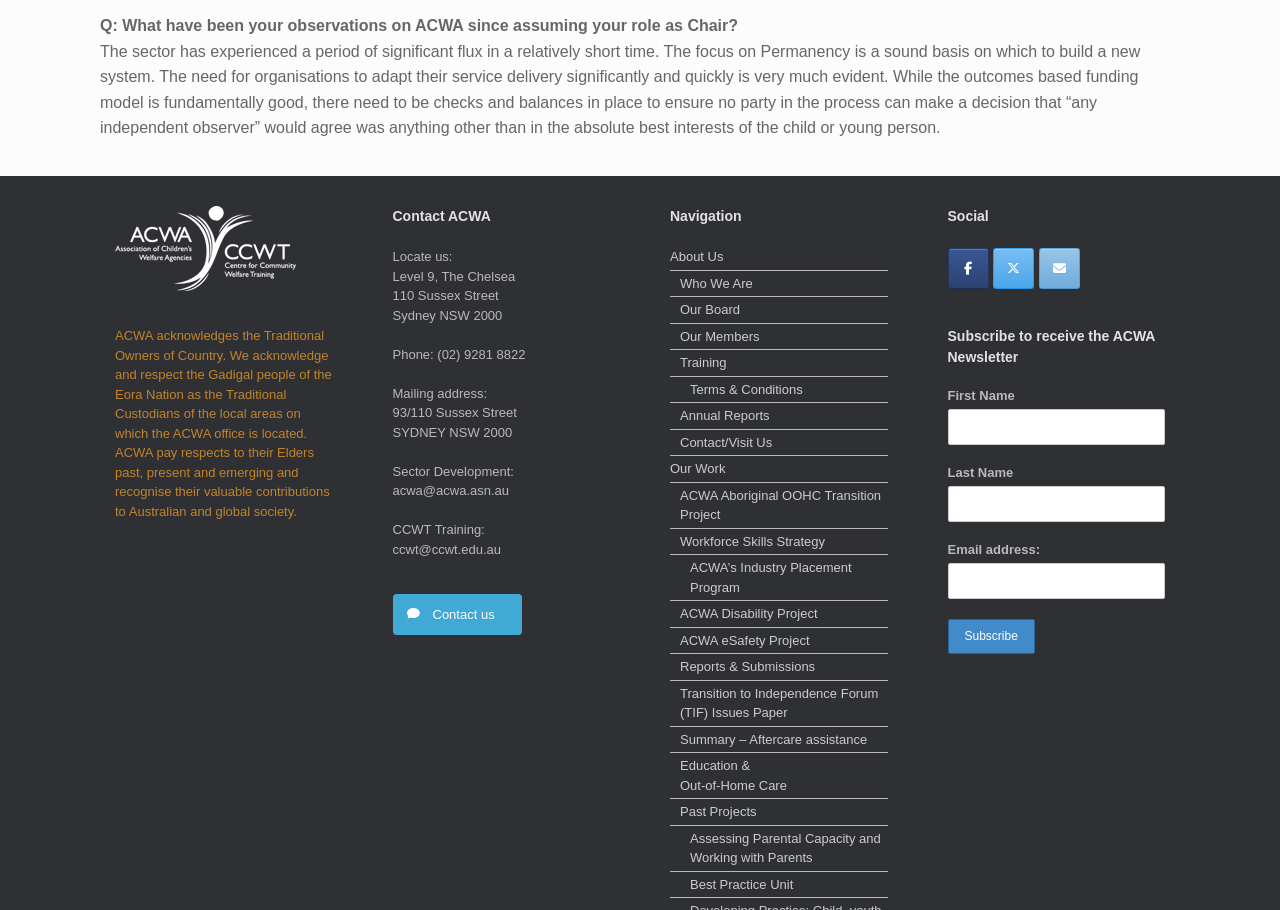Show the bounding box coordinates of the element that should be clicked to complete the task: "Click the 'Subscribe' button".

[0.74, 0.68, 0.808, 0.719]